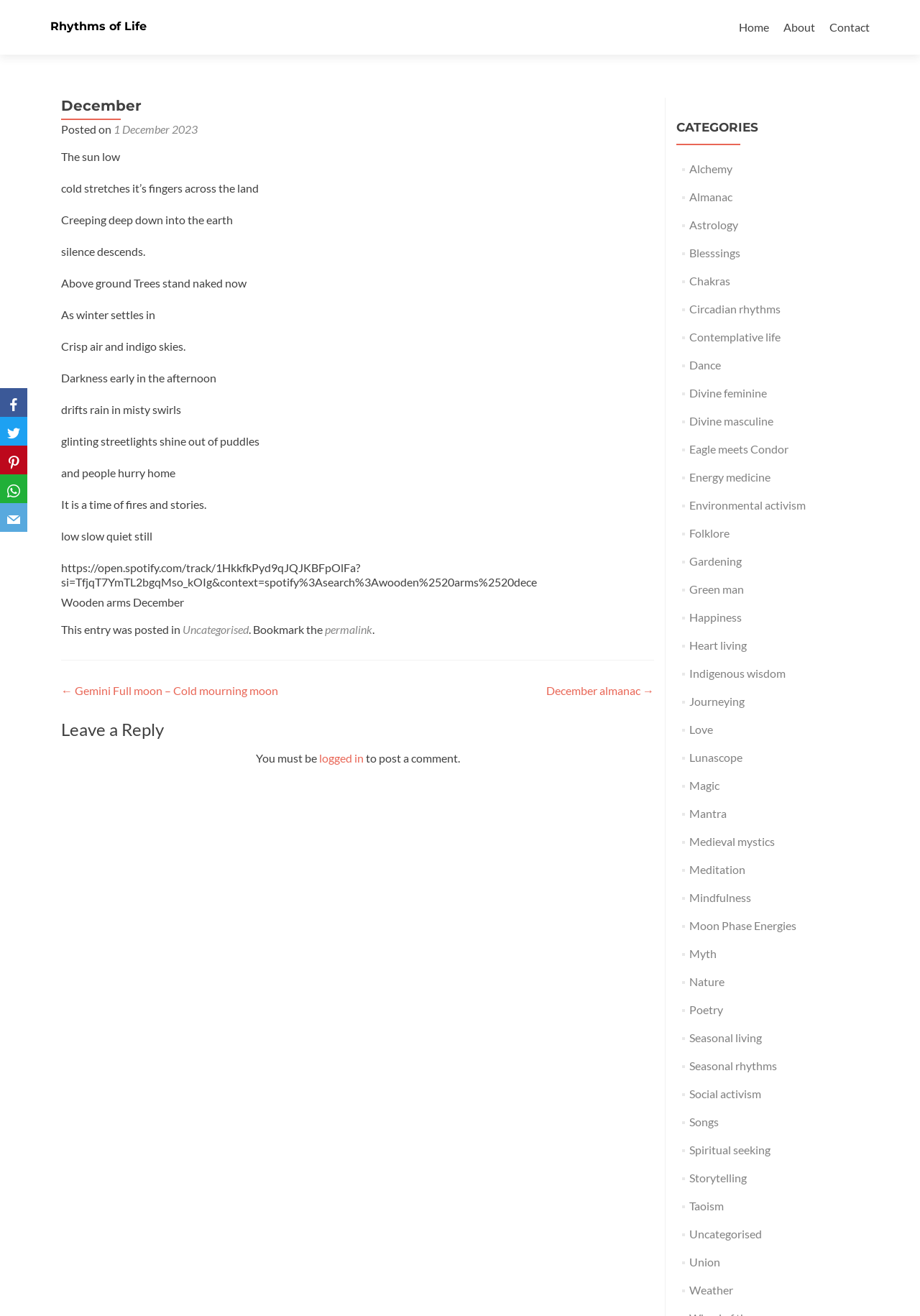What is the state of the trees?
Provide a short answer using one word or a brief phrase based on the image.

Naked